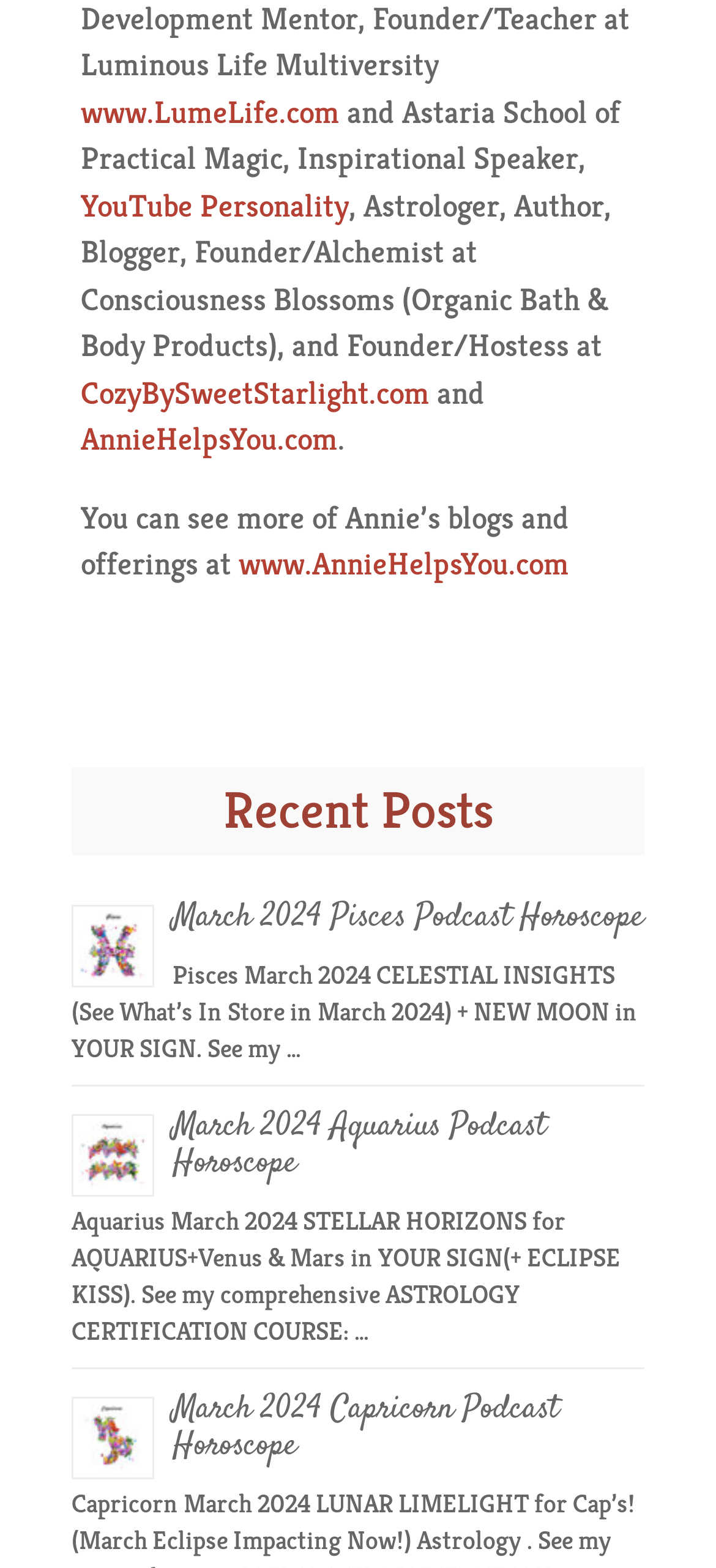How many podcast horoscopes are listed?
Refer to the image and answer the question using a single word or phrase.

3